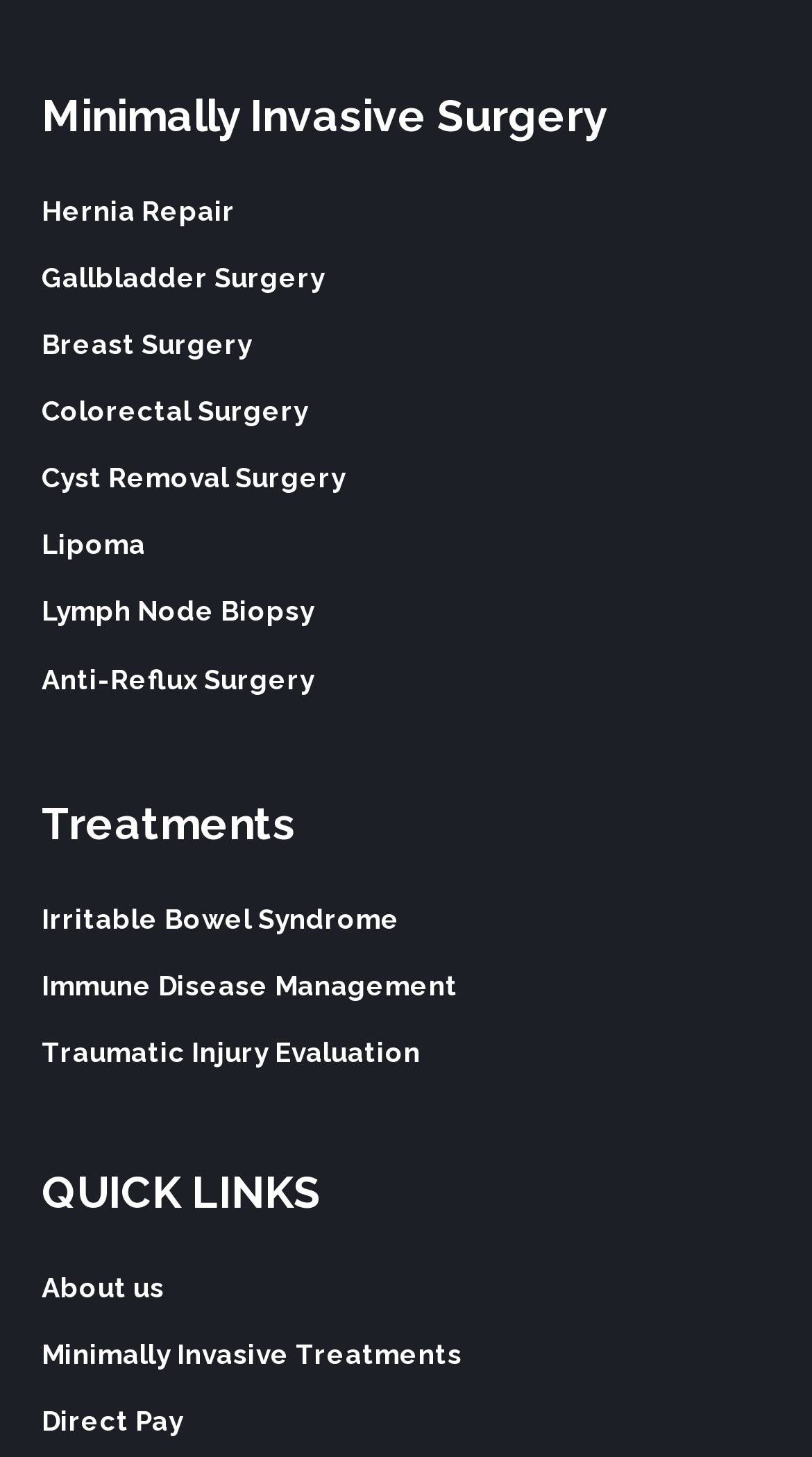Please answer the following question using a single word or phrase: 
How many links are under 'QUICK LINKS'?

3